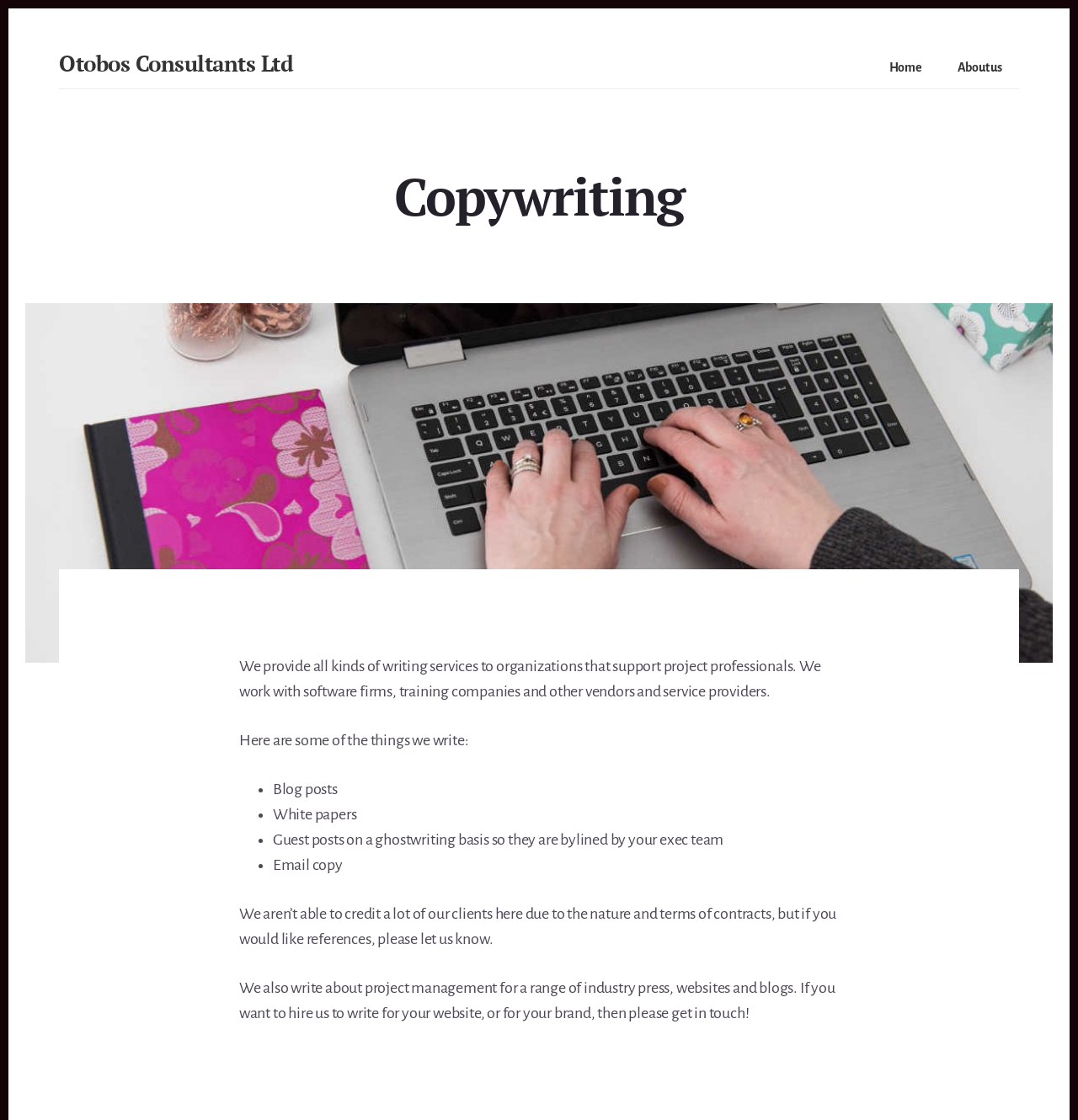What is the person in the image doing?
Using the picture, provide a one-word or short phrase answer.

Typing